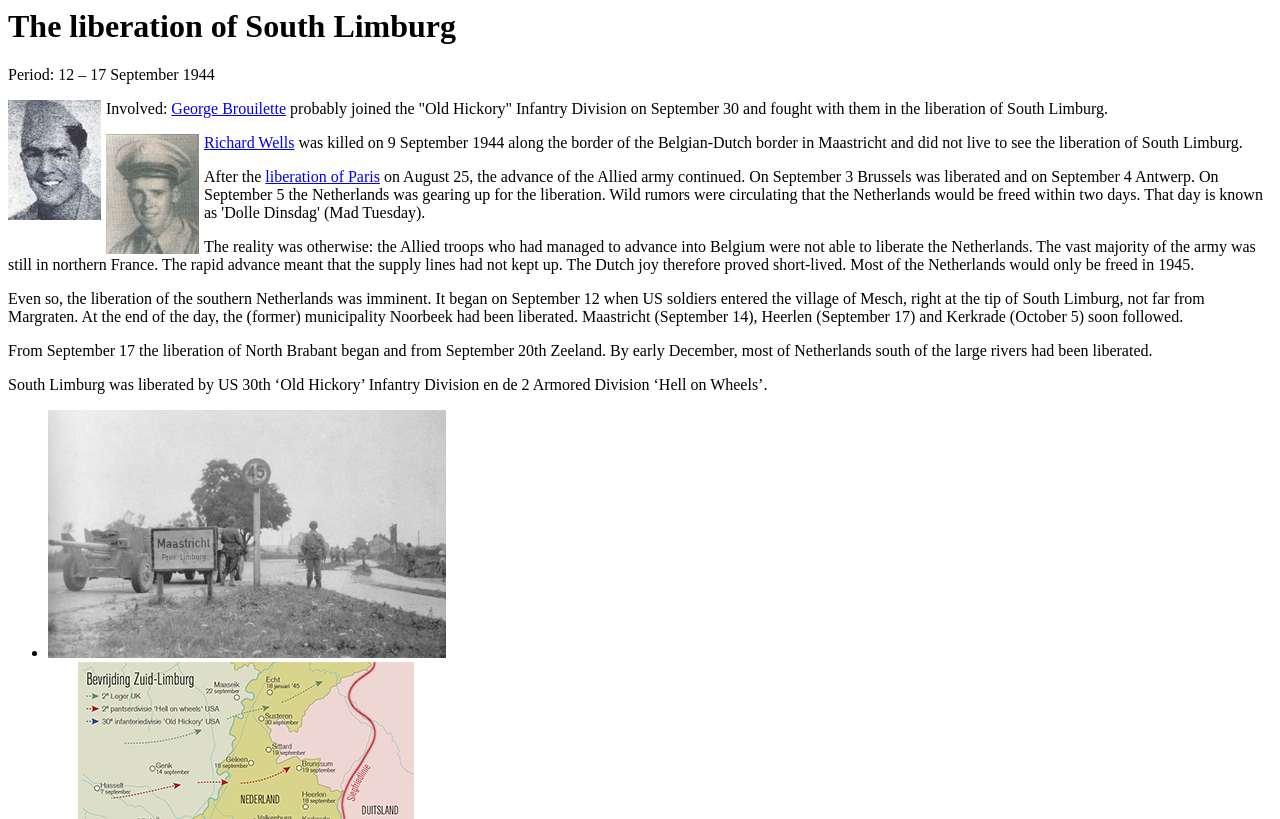Provide the bounding box coordinates of the HTML element described by the text: "George Brouilette".

[0.134, 0.123, 0.224, 0.143]